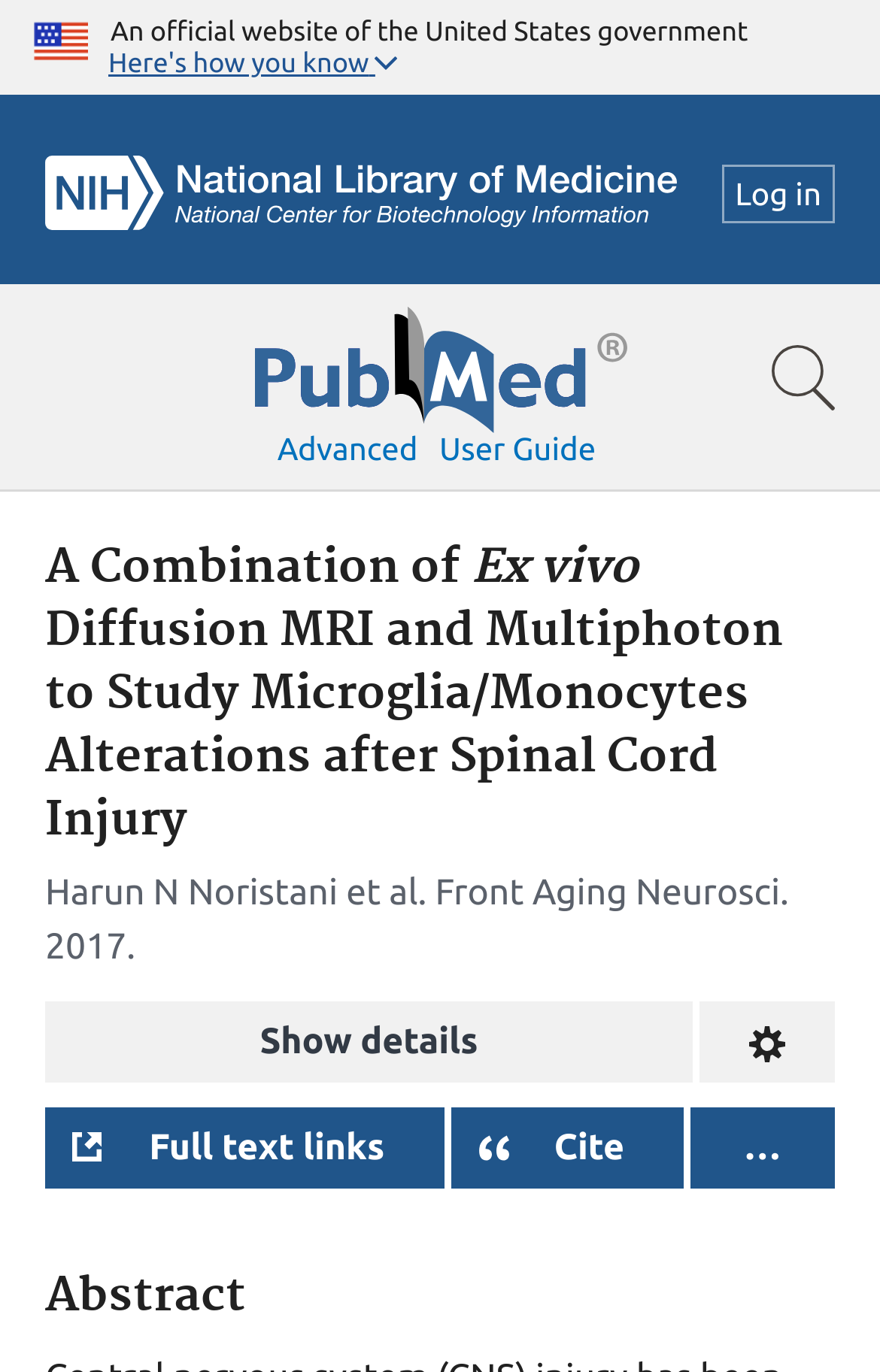Find the bounding box of the UI element described as follows: "Full text links".

[0.051, 0.806, 0.504, 0.865]